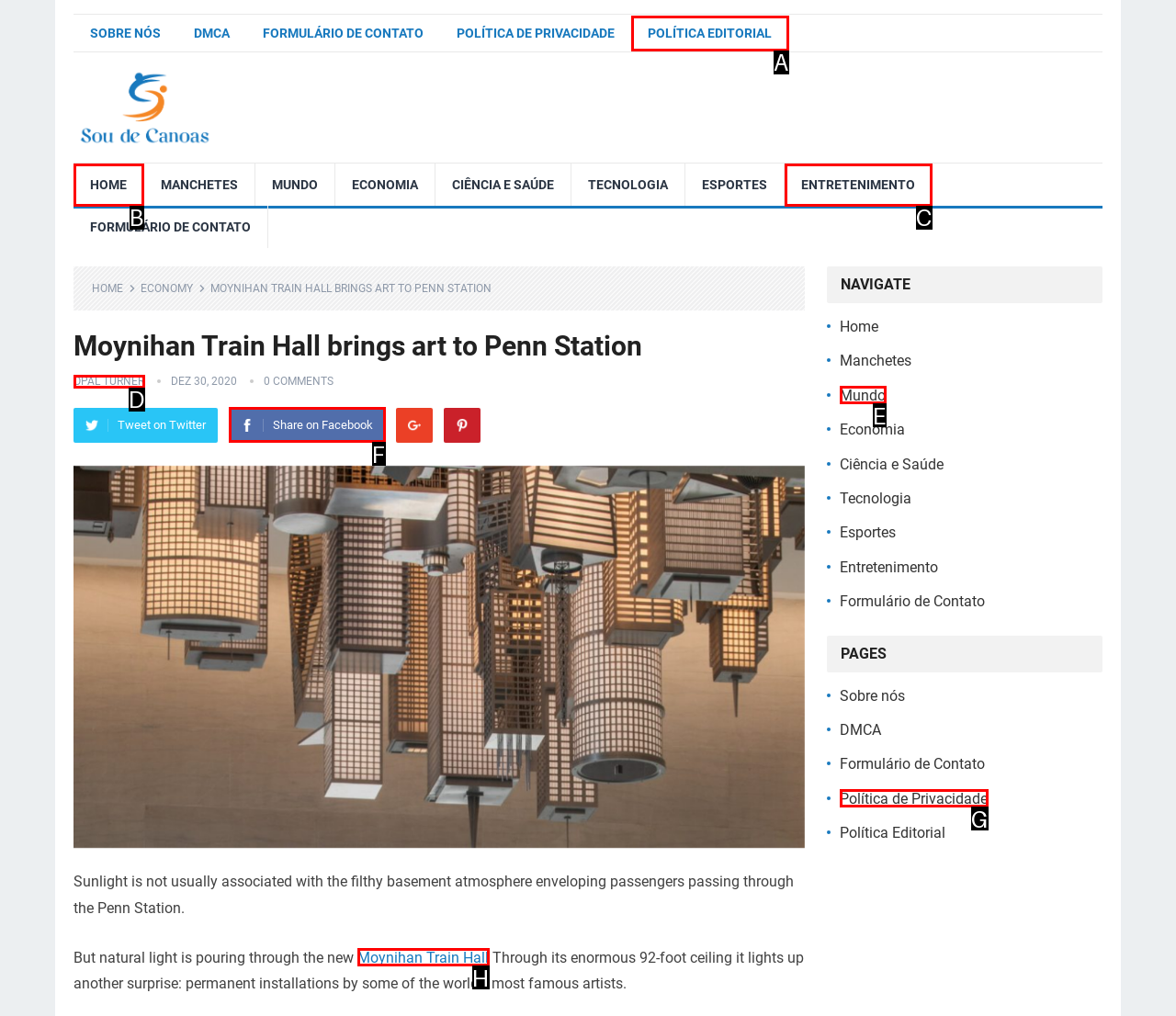Determine which HTML element corresponds to the description: Moynihan Train Hall. Provide the letter of the correct option.

H